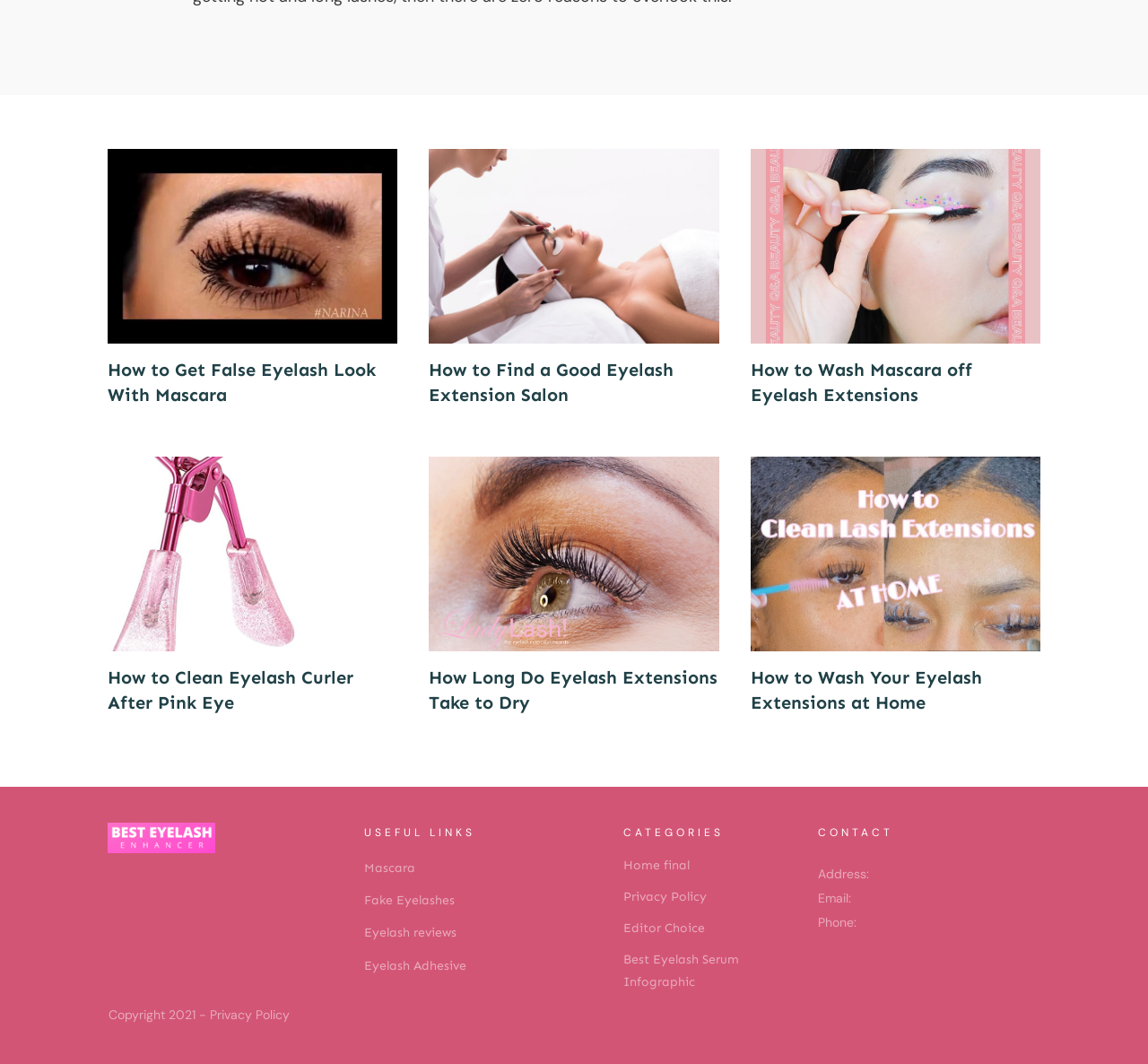Please mark the bounding box coordinates of the area that should be clicked to carry out the instruction: "Read 'How to Wash Mascara off Eyelash Extensions'".

[0.654, 0.337, 0.847, 0.381]